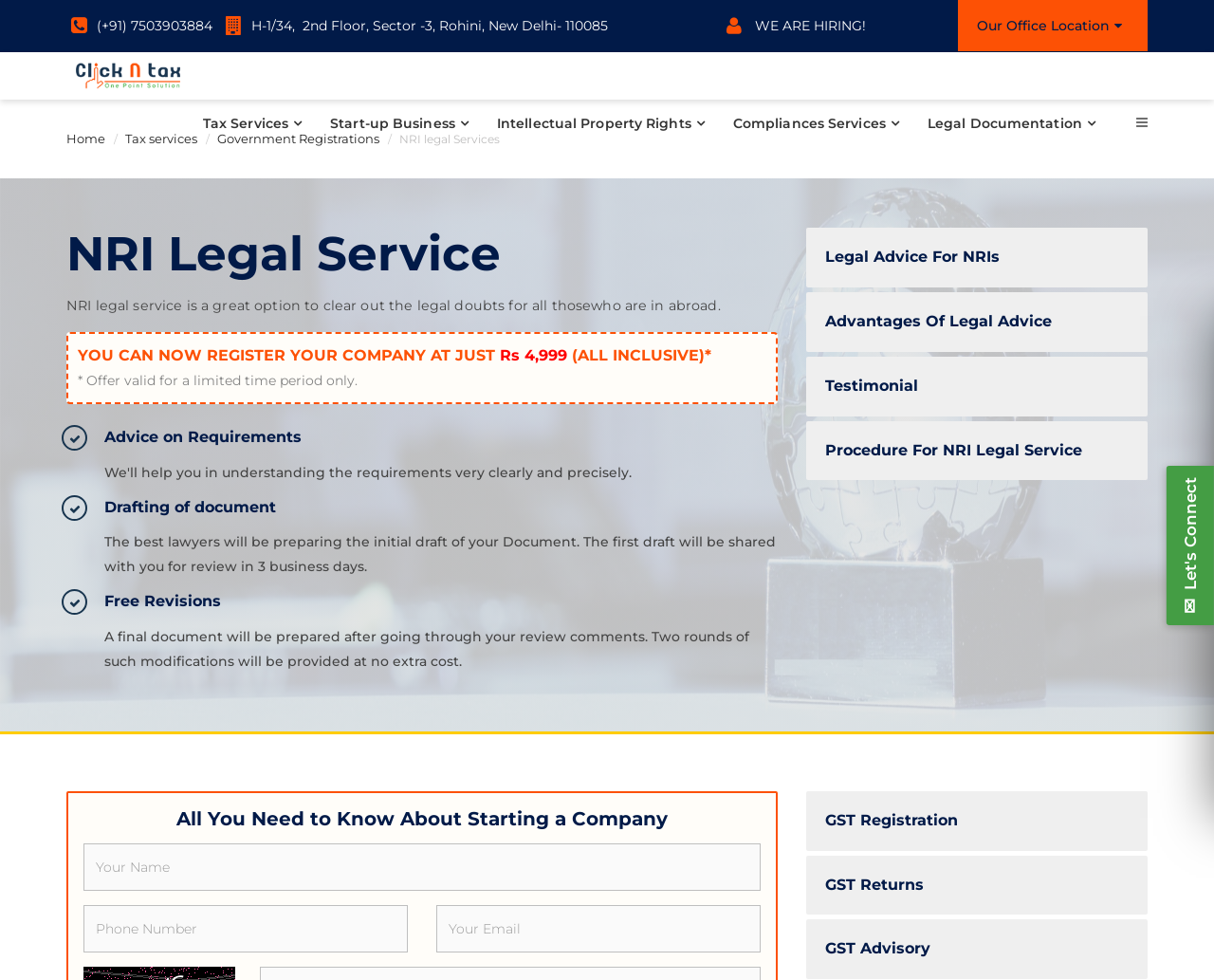Identify the bounding box of the UI element that matches this description: "parent_node: Email name="frmVal2" placeholder="Your Email"".

[0.359, 0.923, 0.627, 0.972]